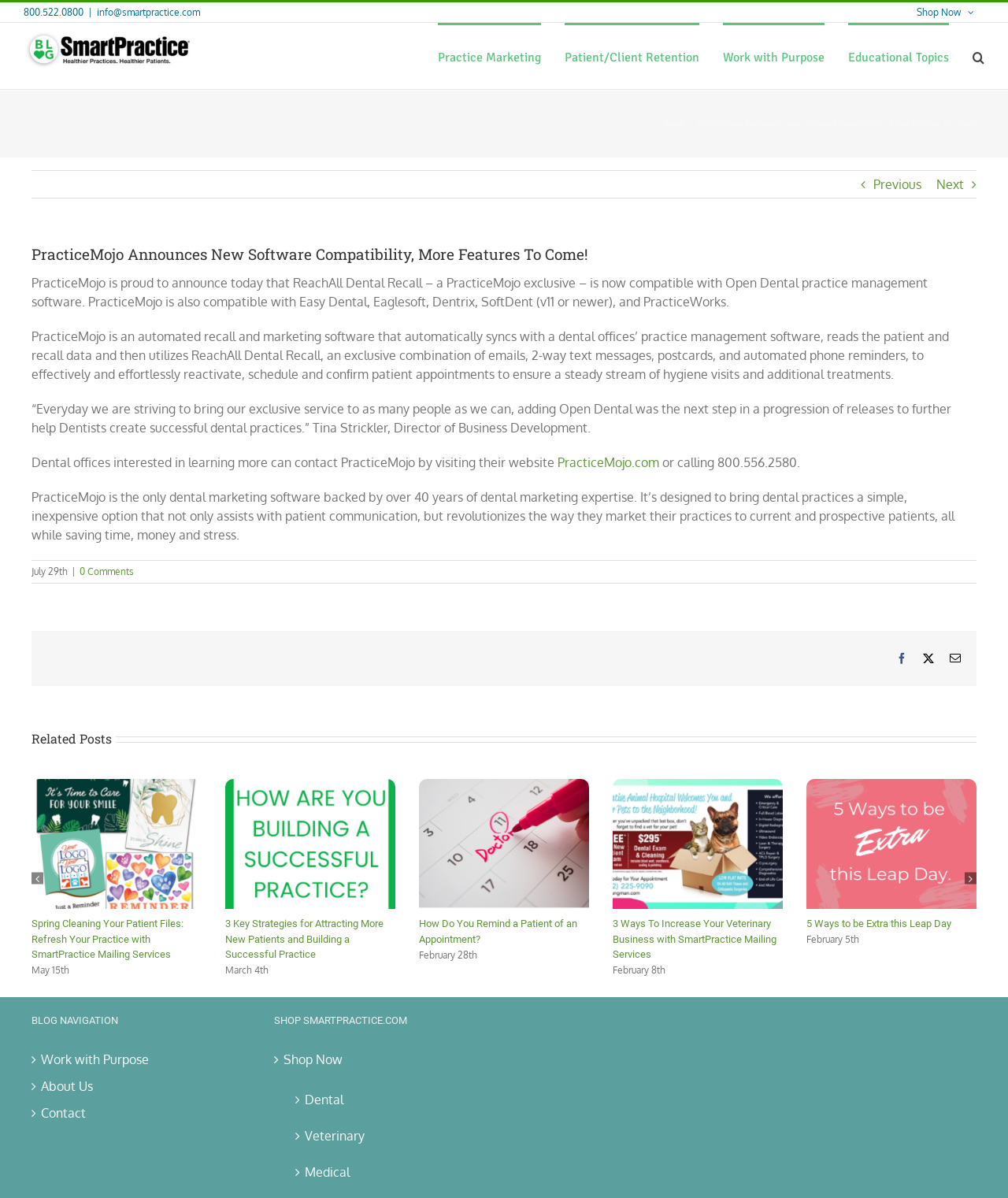What is the purpose of the 'Search' button?
Please describe in detail the information shown in the image to answer the question.

I inferred the purpose of the 'Search' button by its name and its location in the main menu, which suggests that it is used to search the website for specific content.